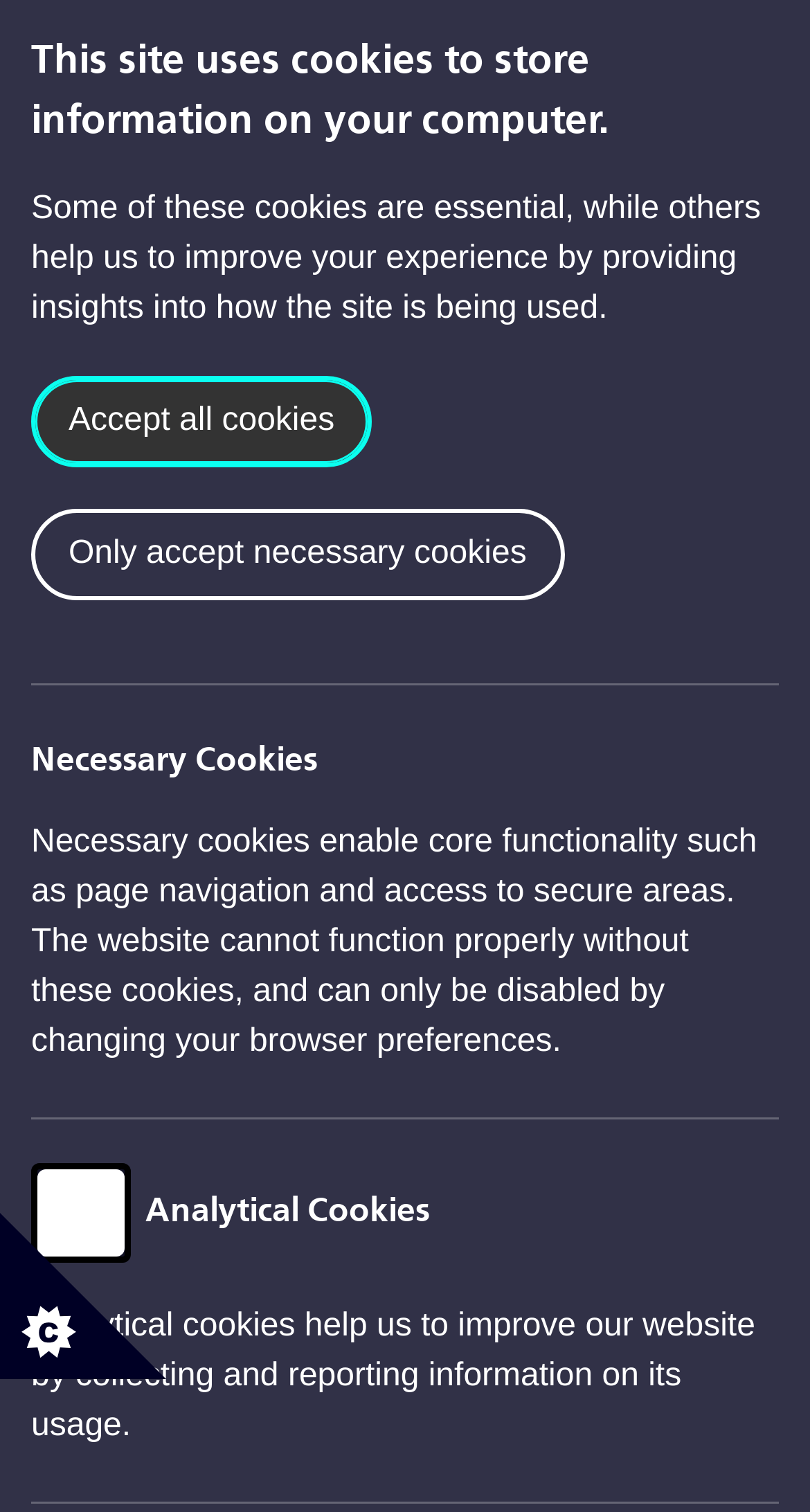Could you locate the bounding box coordinates for the section that should be clicked to accomplish this task: "Search site".

[0.038, 0.143, 0.962, 0.19]